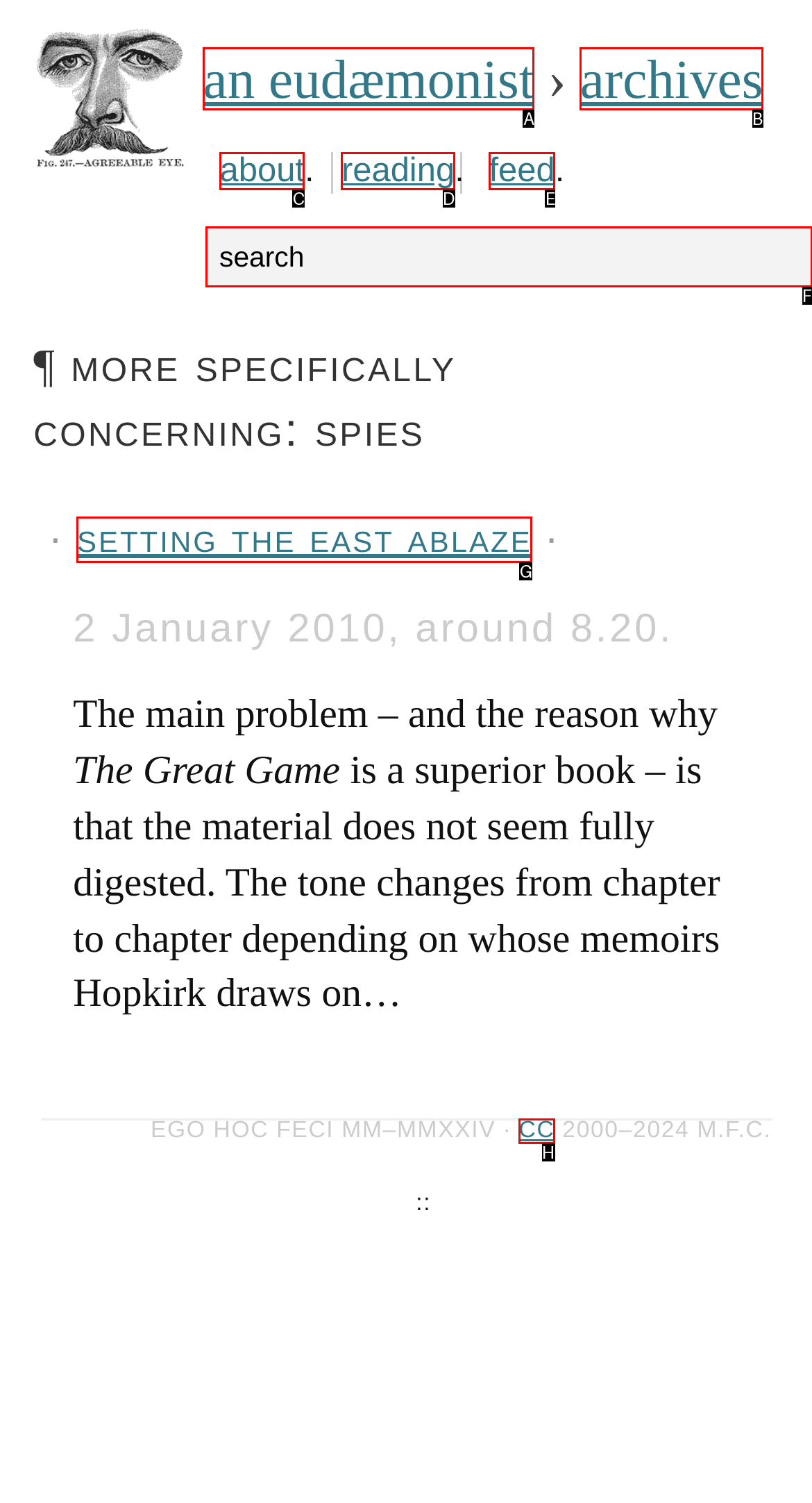For the task "search for something", which option's letter should you click? Answer with the letter only.

F